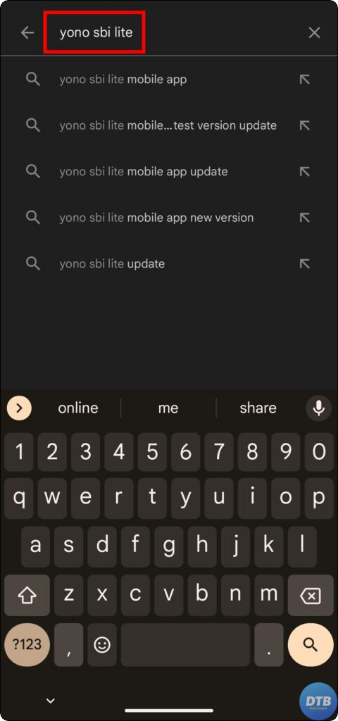What might users be seeking information about?
Look at the image and construct a detailed response to the question.

The autocomplete suggestions below the search bar, such as 'mobile app update' and 'update', suggest that users may be seeking information about the latest version or updates available for the Yono SBI Lite mobile application.